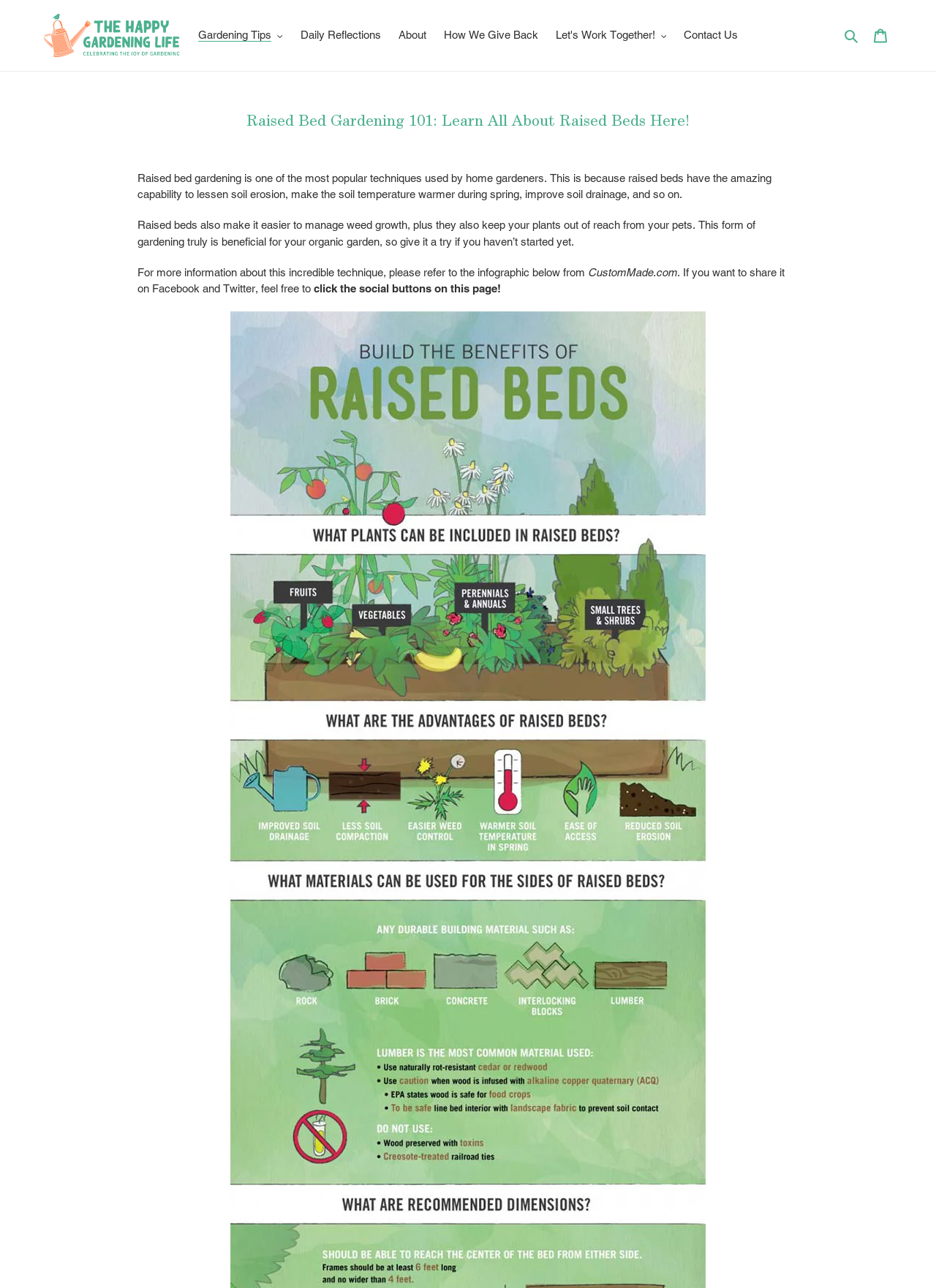Kindly respond to the following question with a single word or a brief phrase: 
What is the purpose of raised beds?

Manage weed growth